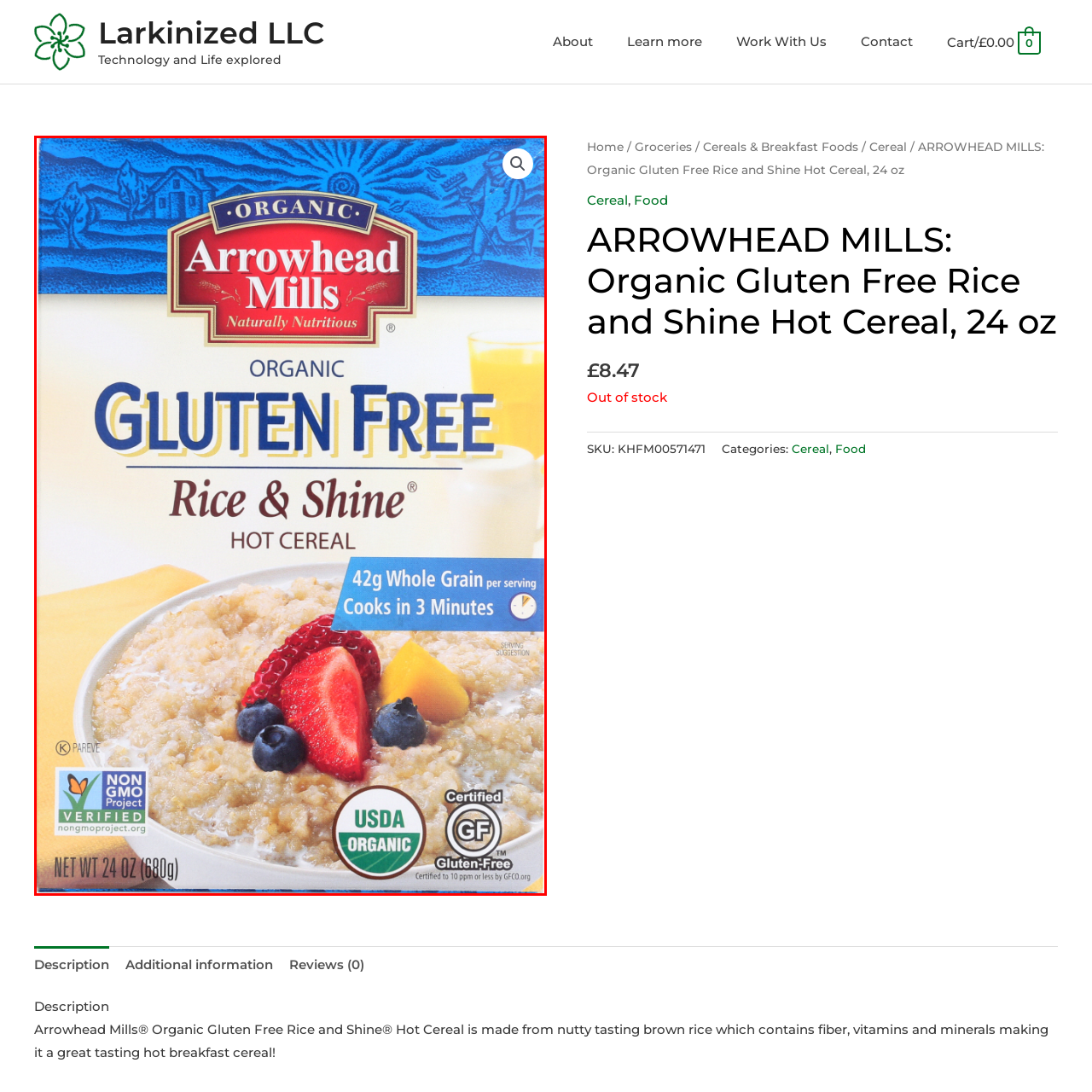What is the weight of the hot cereal?
Look at the image enclosed by the red bounding box and give a detailed answer using the visual information available in the image.

The storage capacity of the hot cereal is noted on the packaging, indicating that it weighs 24 oz or 680g.